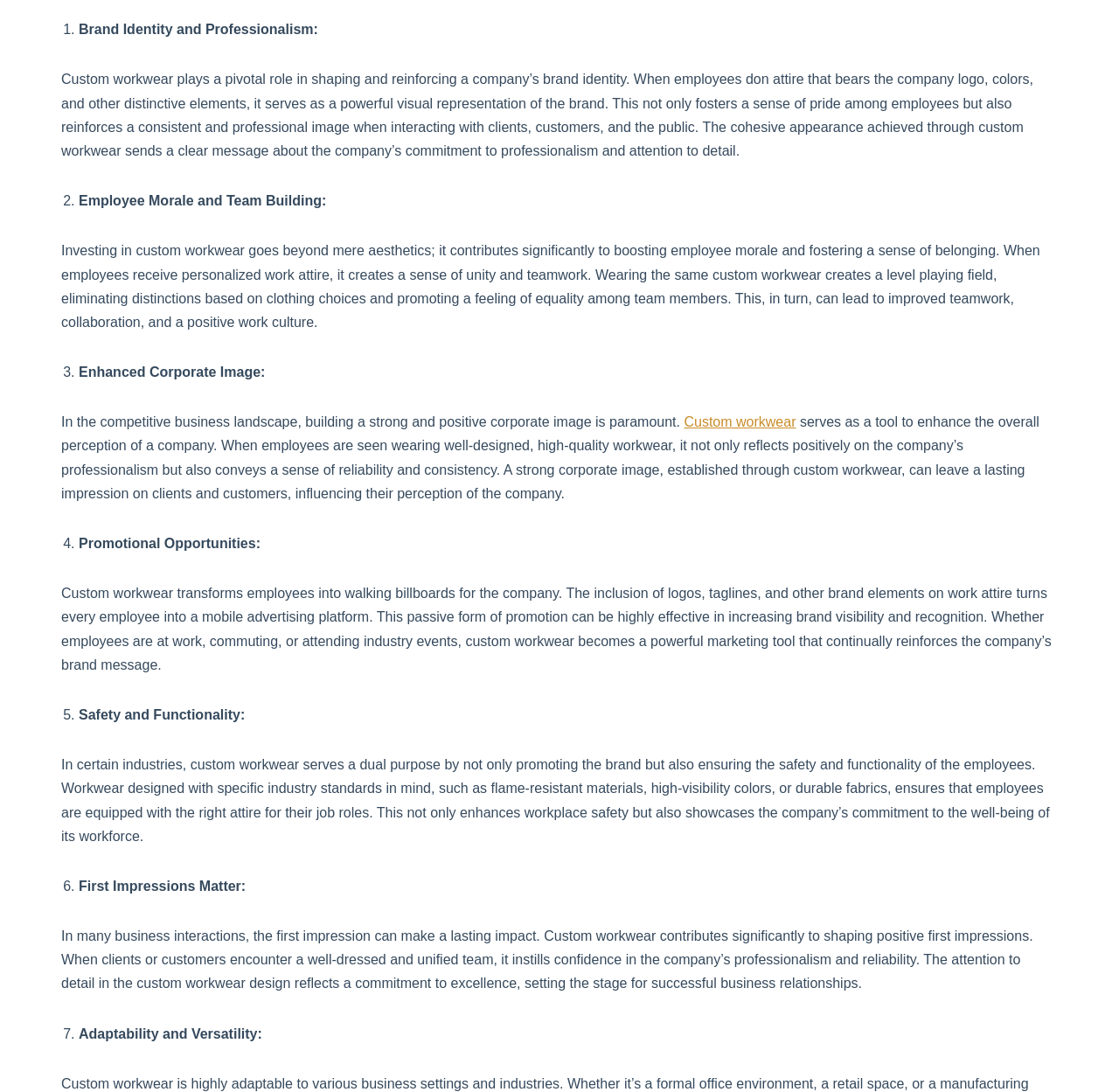Please locate the UI element described by "Custom workwear" and provide its bounding box coordinates.

[0.611, 0.38, 0.711, 0.393]